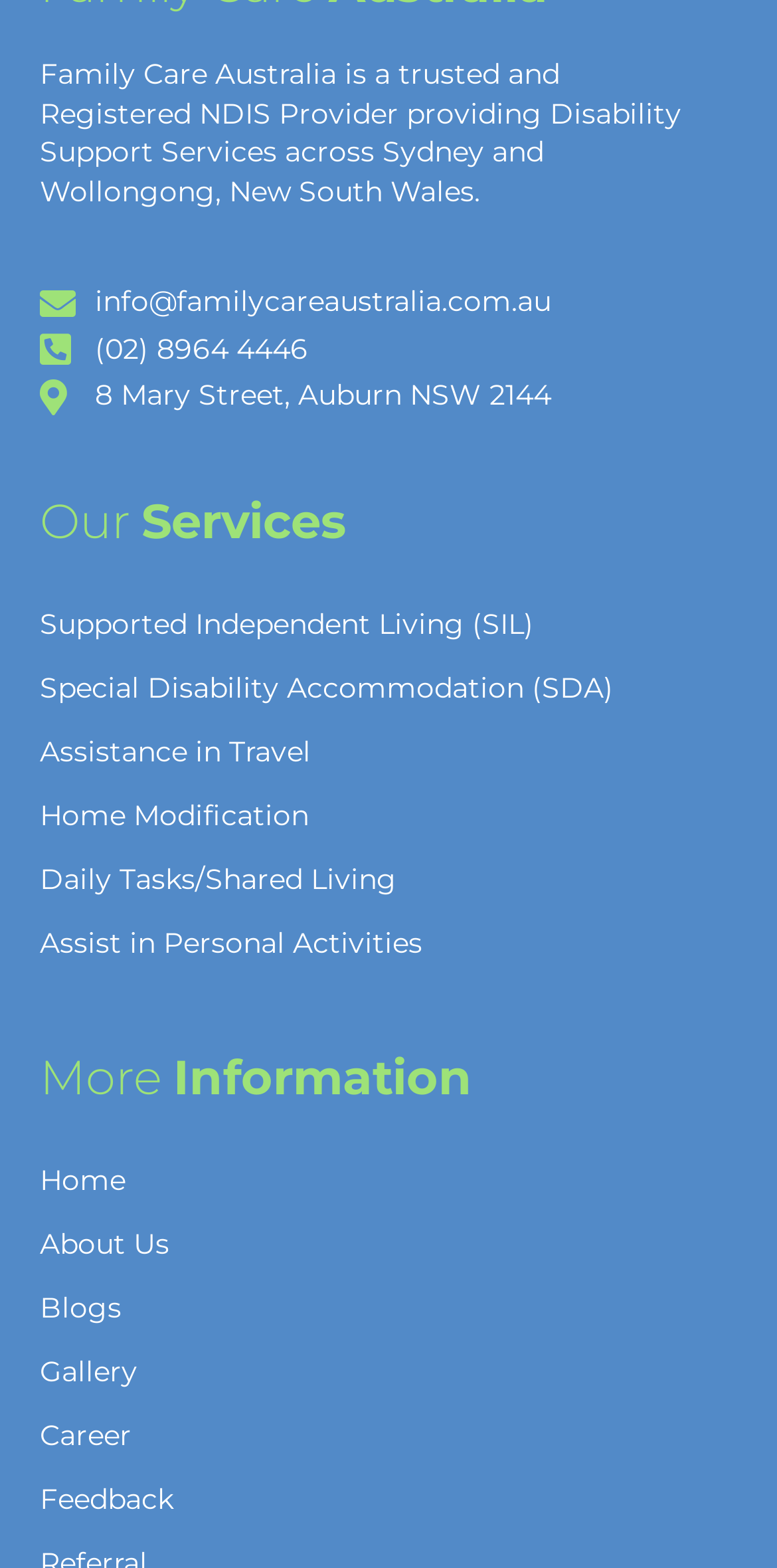How many navigation links are there?
Refer to the image and respond with a one-word or short-phrase answer.

7